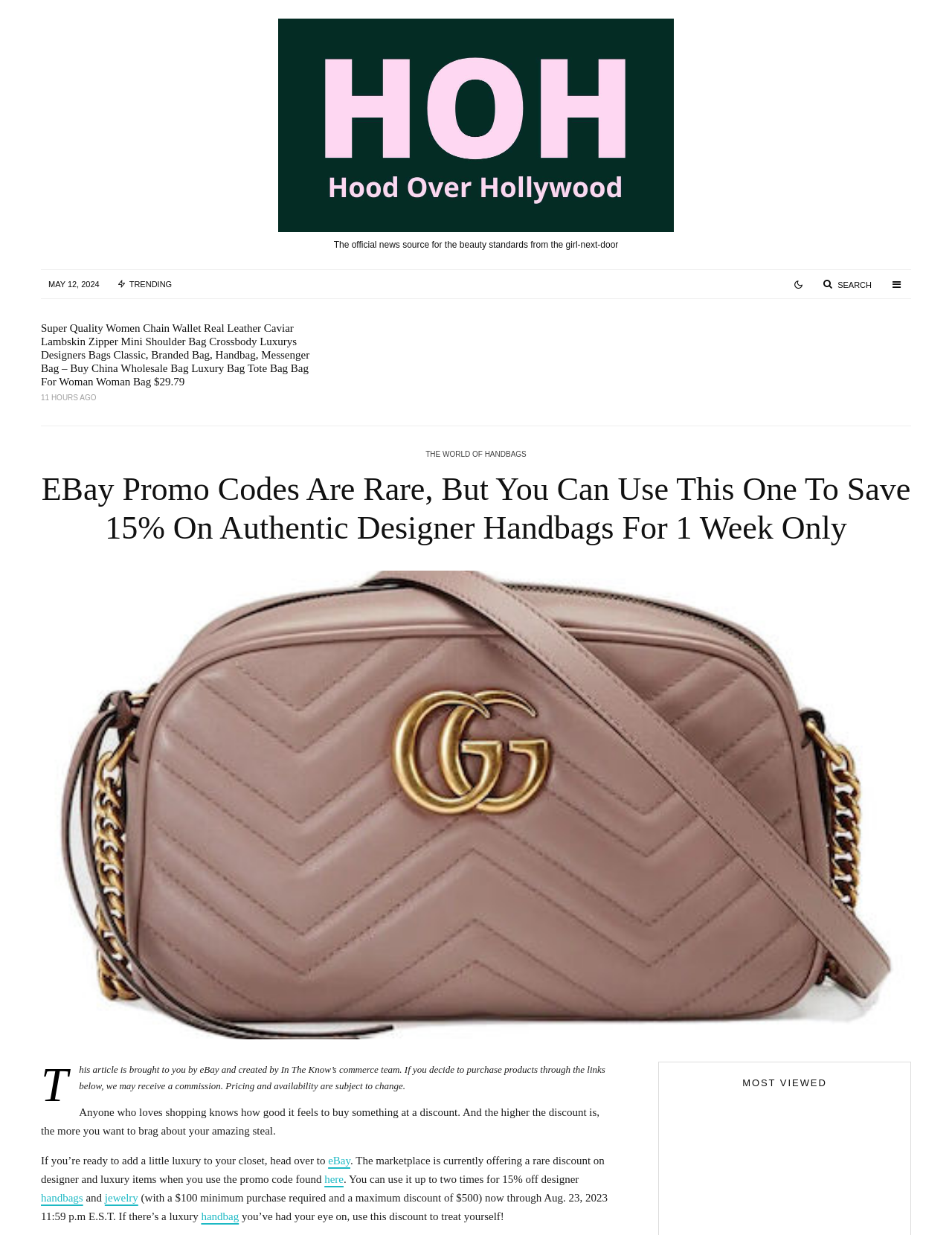What is the maximum discount amount?
Look at the screenshot and provide an in-depth answer.

I read the article and found the text '(with a $100 minimum purchase required and a maximum discount of $500)', which indicates the maximum discount amount.